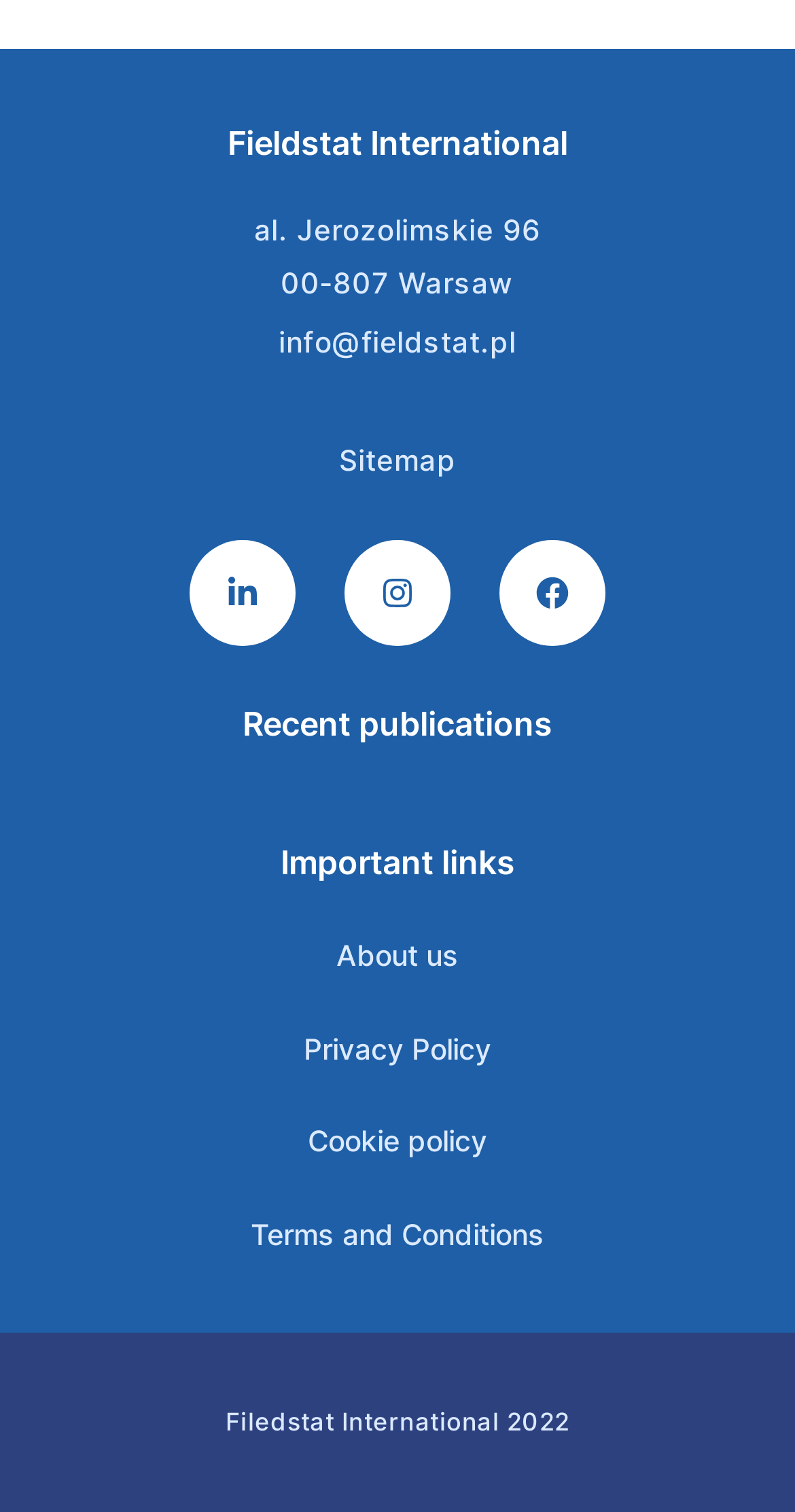Please identify the coordinates of the bounding box that should be clicked to fulfill this instruction: "Click on the 'About us' link".

[0.423, 0.611, 0.577, 0.654]